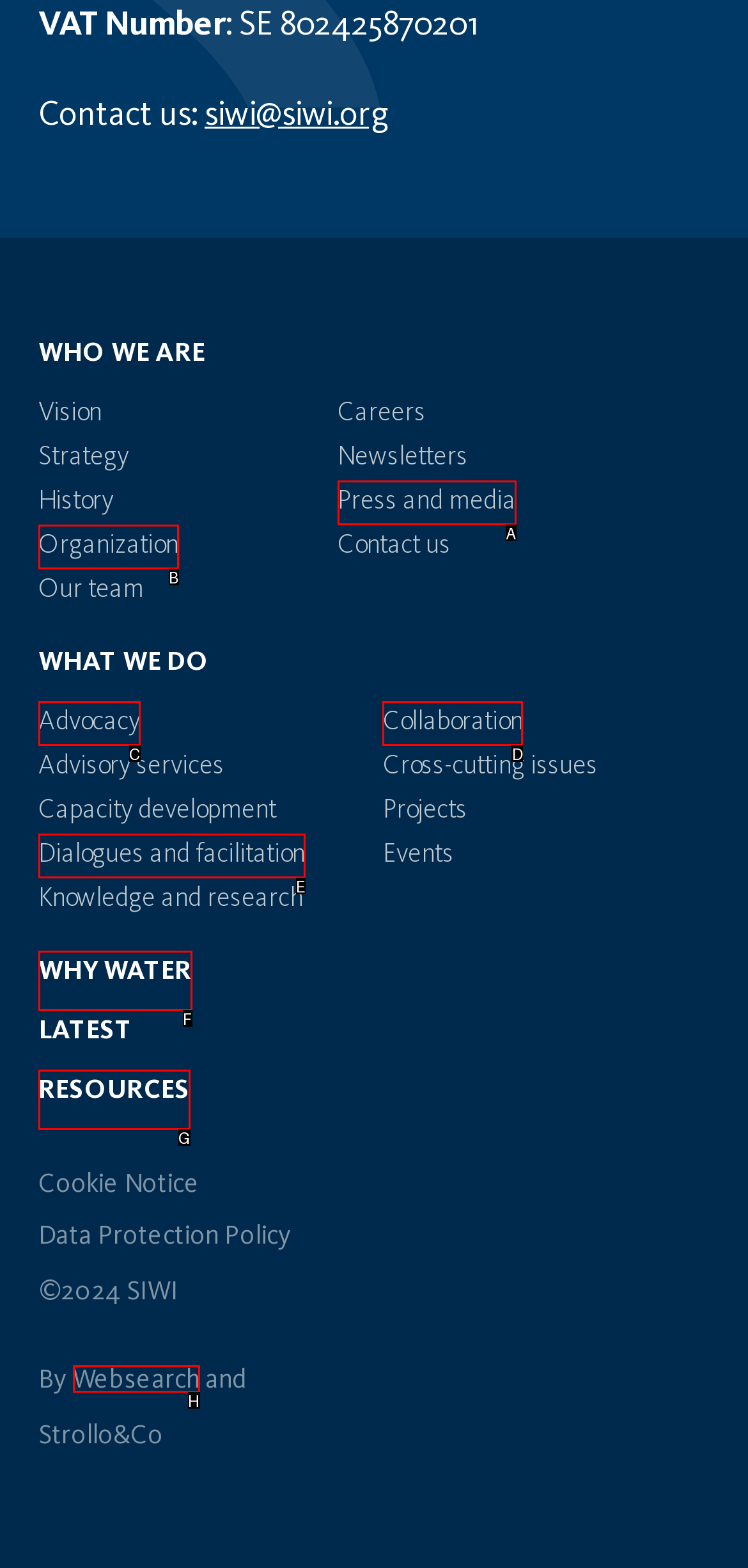What letter corresponds to the UI element described here: Advocacy
Reply with the letter from the options provided.

C